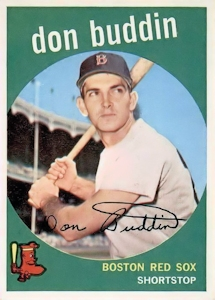What notable event did Don Buddin achieve on July 11, 1959?
Carefully examine the image and provide a detailed answer to the question.

The answer can be found by reading the caption, which mentions that Don Buddin hit a dramatic walk-off grand slam, leading the Red Sox to a victory over the Yankees on July 11, 1959.